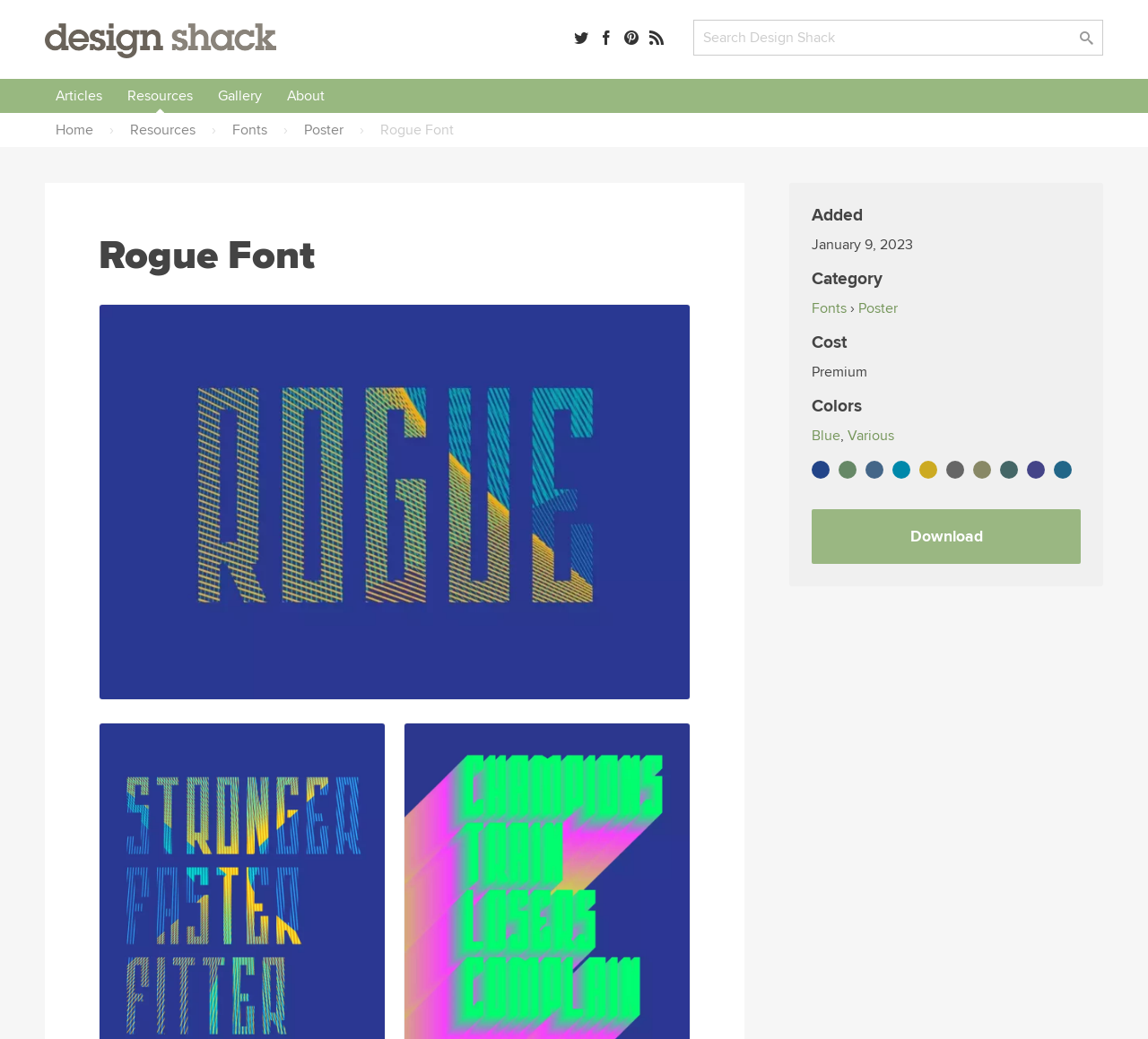Identify the bounding box coordinates of the region that needs to be clicked to carry out this instruction: "Download the Rogue font". Provide these coordinates as four float numbers ranging from 0 to 1, i.e., [left, top, right, bottom].

[0.707, 0.49, 0.941, 0.542]